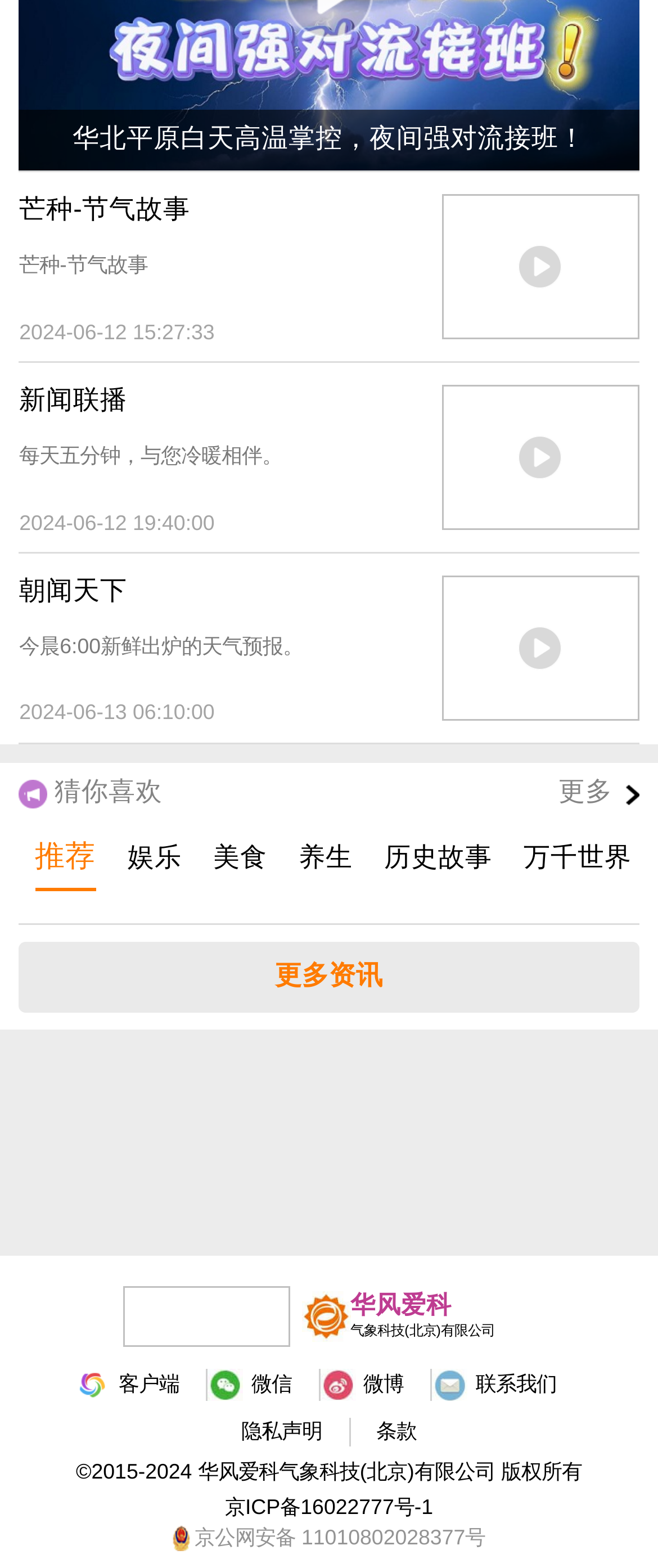Answer the question with a single word or phrase: 
What is the first link on the webpage?

芒种-节气故事